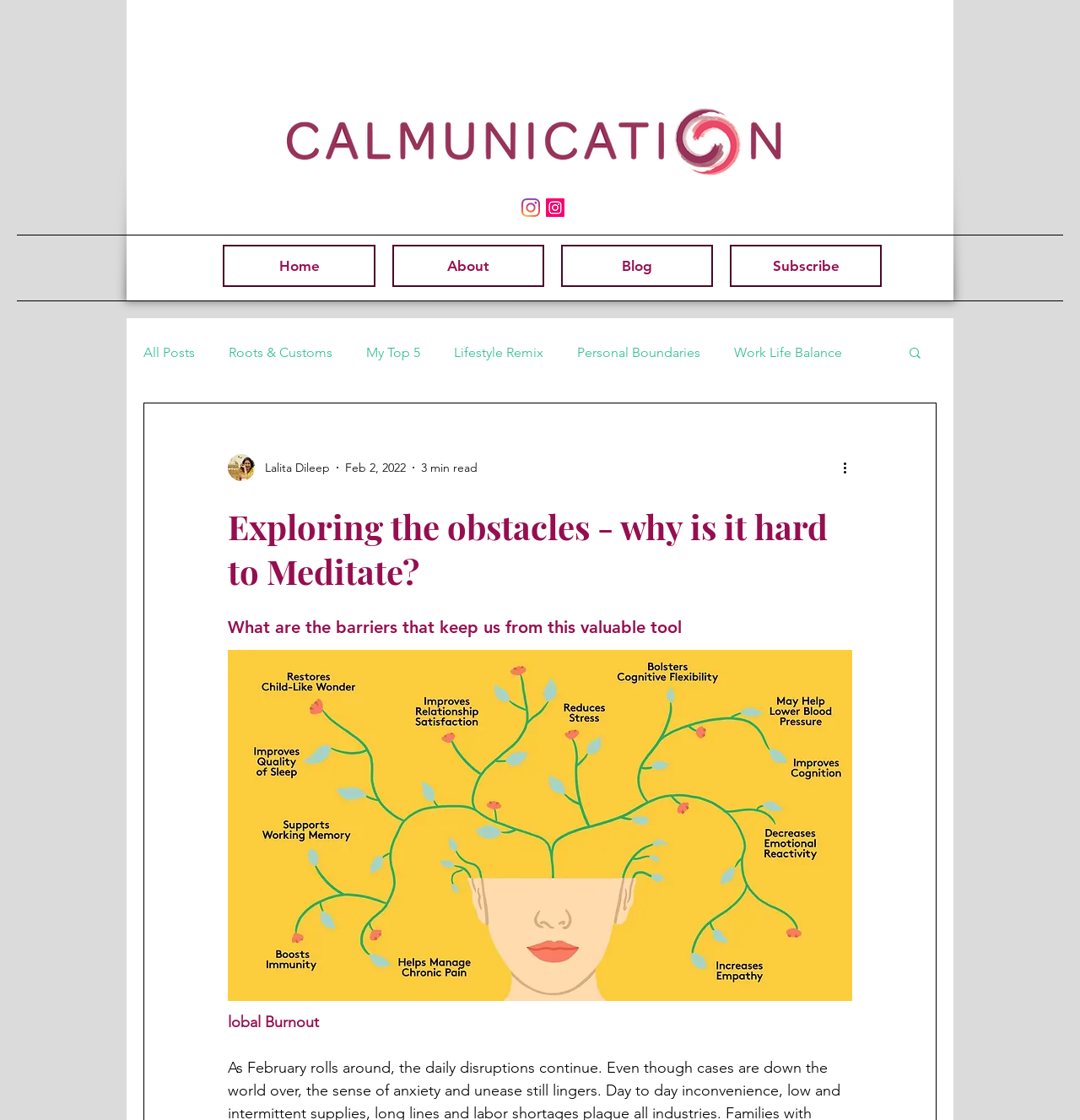Locate the bounding box coordinates of the area you need to click to fulfill this instruction: 'Click the More actions button'. The coordinates must be in the form of four float numbers ranging from 0 to 1: [left, top, right, bottom].

[0.778, 0.408, 0.797, 0.427]